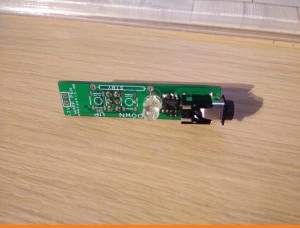Please give a succinct answer using a single word or phrase:
What is the purpose of the socket on the PCB?

Power input